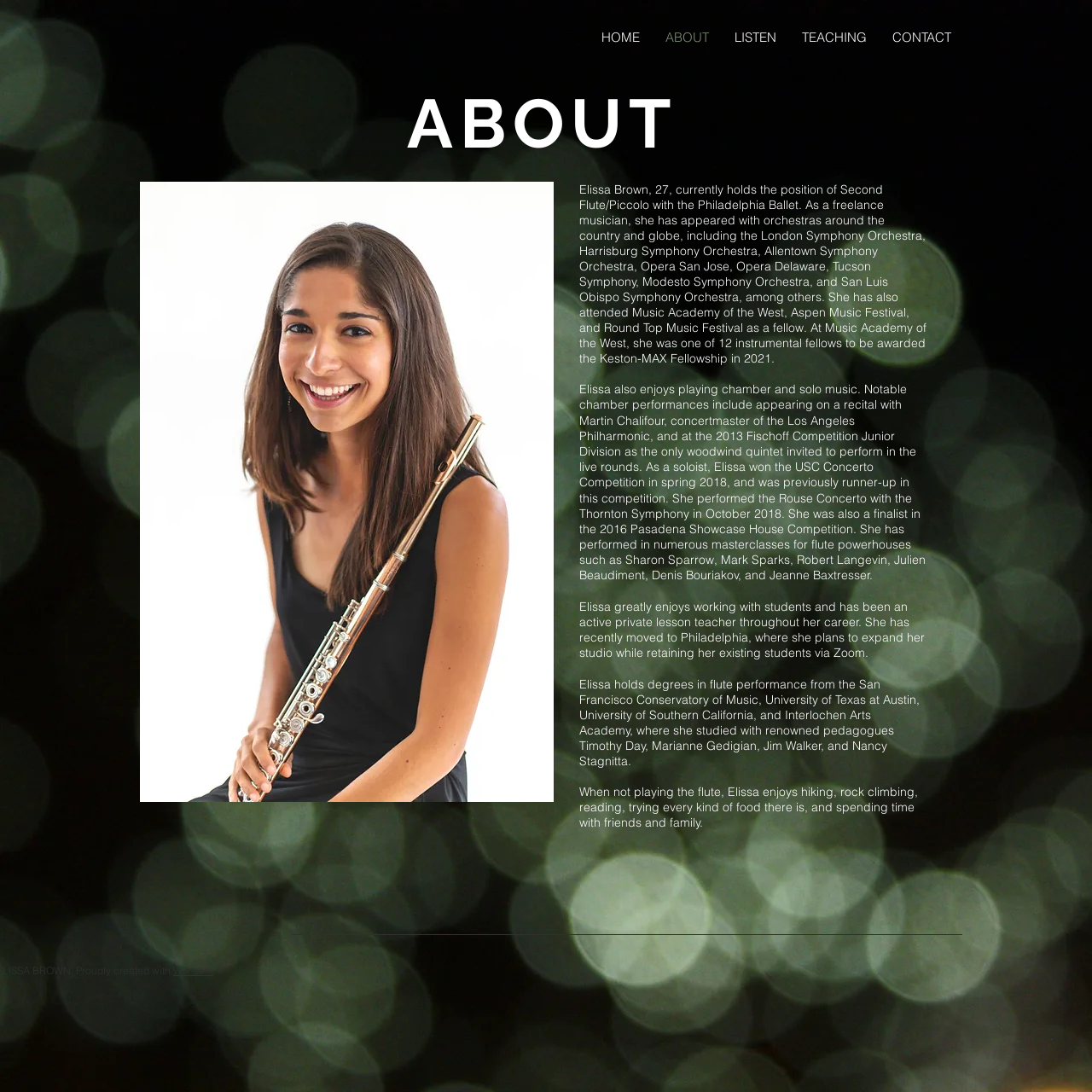Write a detailed summary of the webpage, including text, images, and layout.

This webpage is about Elissa Brown, a flutist and teacher based in Philadelphia. At the top of the page, there is a navigation menu with five links: HOME, ABOUT, LISTEN, TEACHING, and CONTACT. 

Below the navigation menu, there is a main section that takes up most of the page. In the top-left area of this section, there is a heading that reads "ABOUT". To the right of the heading, there is a large image of Elissa Brown, which appears to be a headshot.

Below the heading and image, there are five blocks of text that describe Elissa Brown's background and experience as a flutist. The first block of text mentions her current position with the Philadelphia Ballet and her freelance work with various orchestras. The second block of text discusses her attendance at music festivals and her awards. The third block of text describes her experience with chamber and solo music, including notable performances and competitions. The fourth block of text talks about her teaching experience and her plans to expand her studio in Philadelphia. The fifth block of text lists her educational background, and the final block of text mentions her hobbies outside of music.

At the very bottom of the page, there is a small link to Wix.com, which is likely the website builder used to create this webpage.